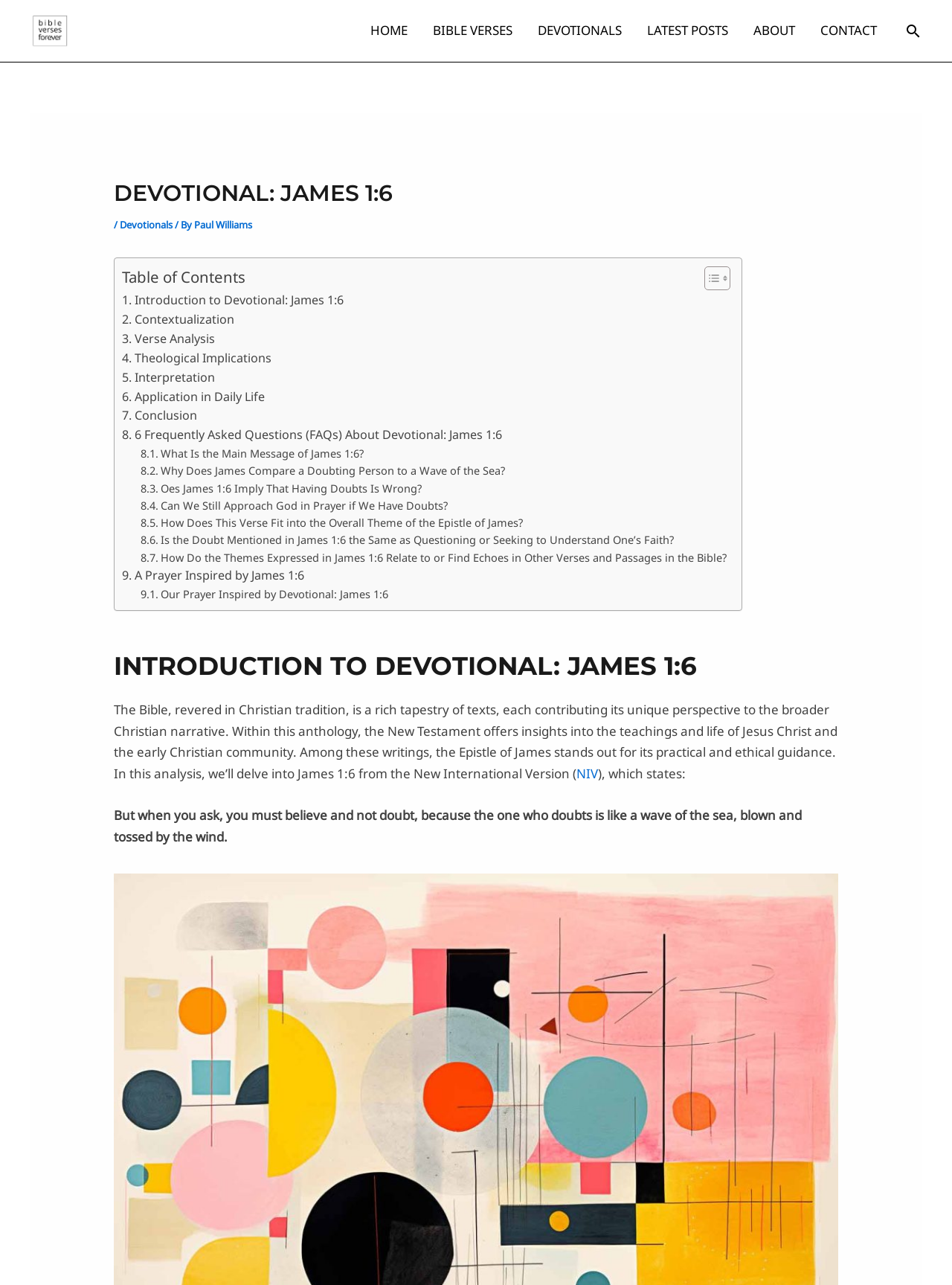Please locate the bounding box coordinates of the element that needs to be clicked to achieve the following instruction: "Read the 'DEVOTIONAL: JAMES 1:6' heading". The coordinates should be four float numbers between 0 and 1, i.e., [left, top, right, bottom].

[0.12, 0.14, 0.88, 0.161]